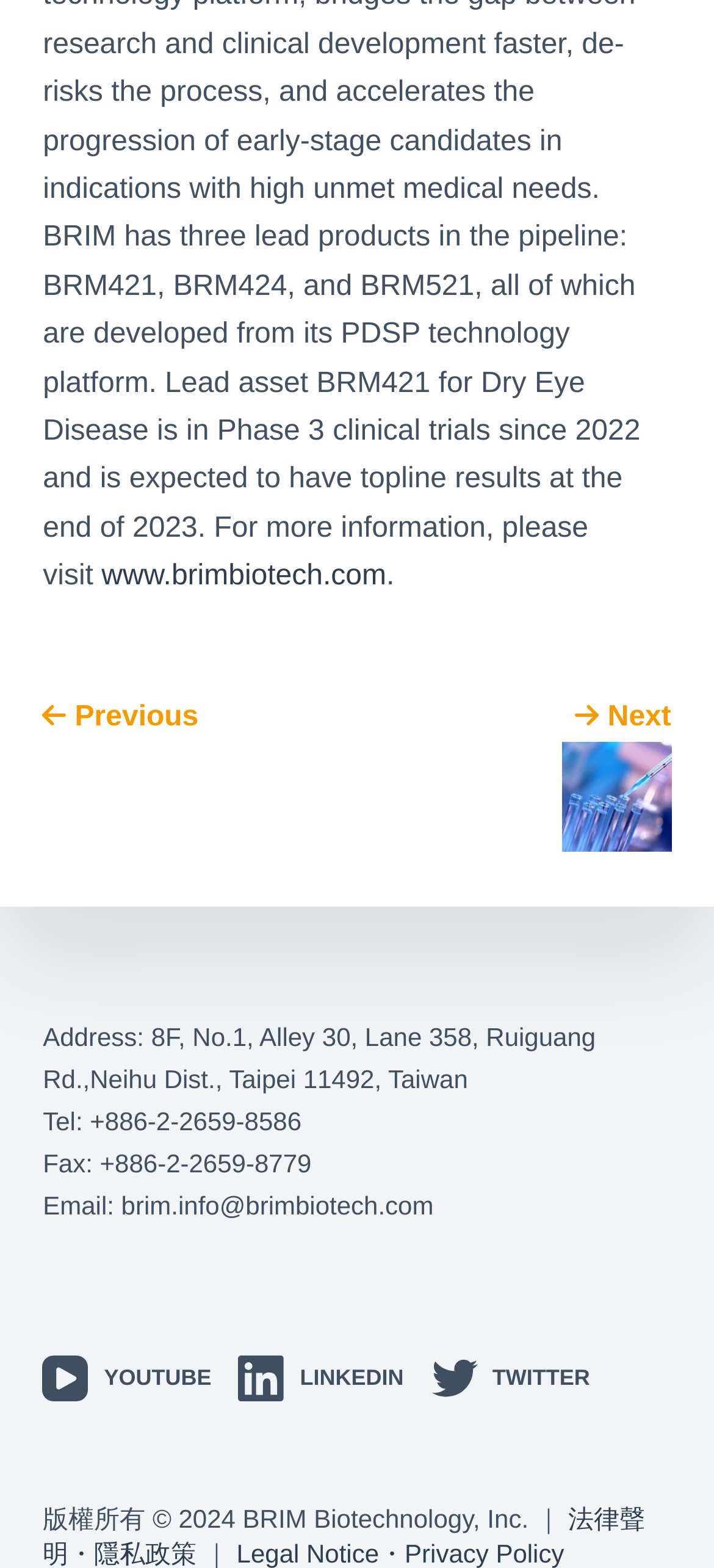Bounding box coordinates are to be given in the format (top-left x, top-left y, bottom-right x, bottom-right y). All values must be floating point numbers between 0 and 1. Provide the bounding box coordinate for the UI element described as: Twitter

[0.604, 0.865, 0.826, 0.894]